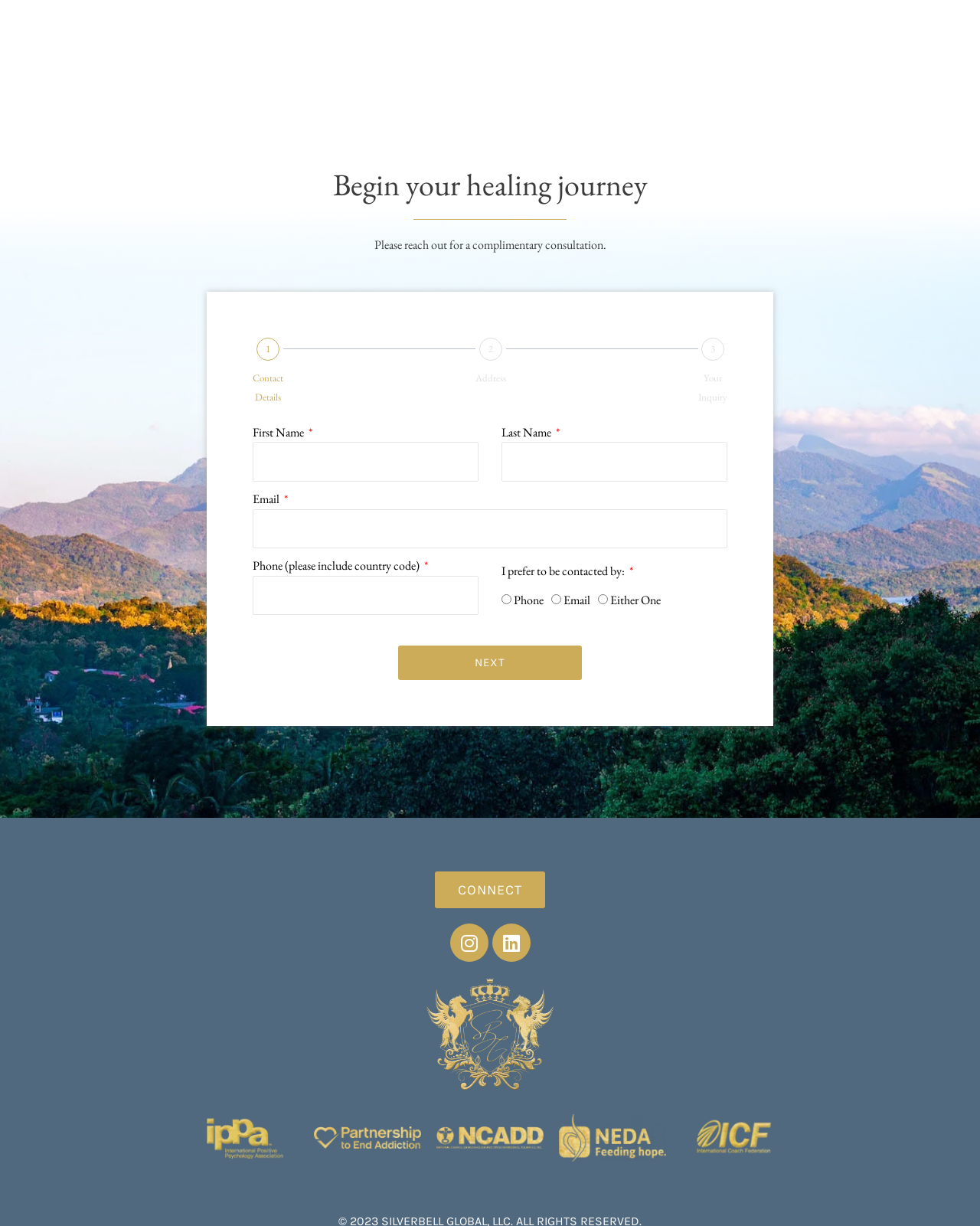Please identify the bounding box coordinates of the element on the webpage that should be clicked to follow this instruction: "Click NEXT". The bounding box coordinates should be given as four float numbers between 0 and 1, formatted as [left, top, right, bottom].

[0.406, 0.527, 0.594, 0.555]